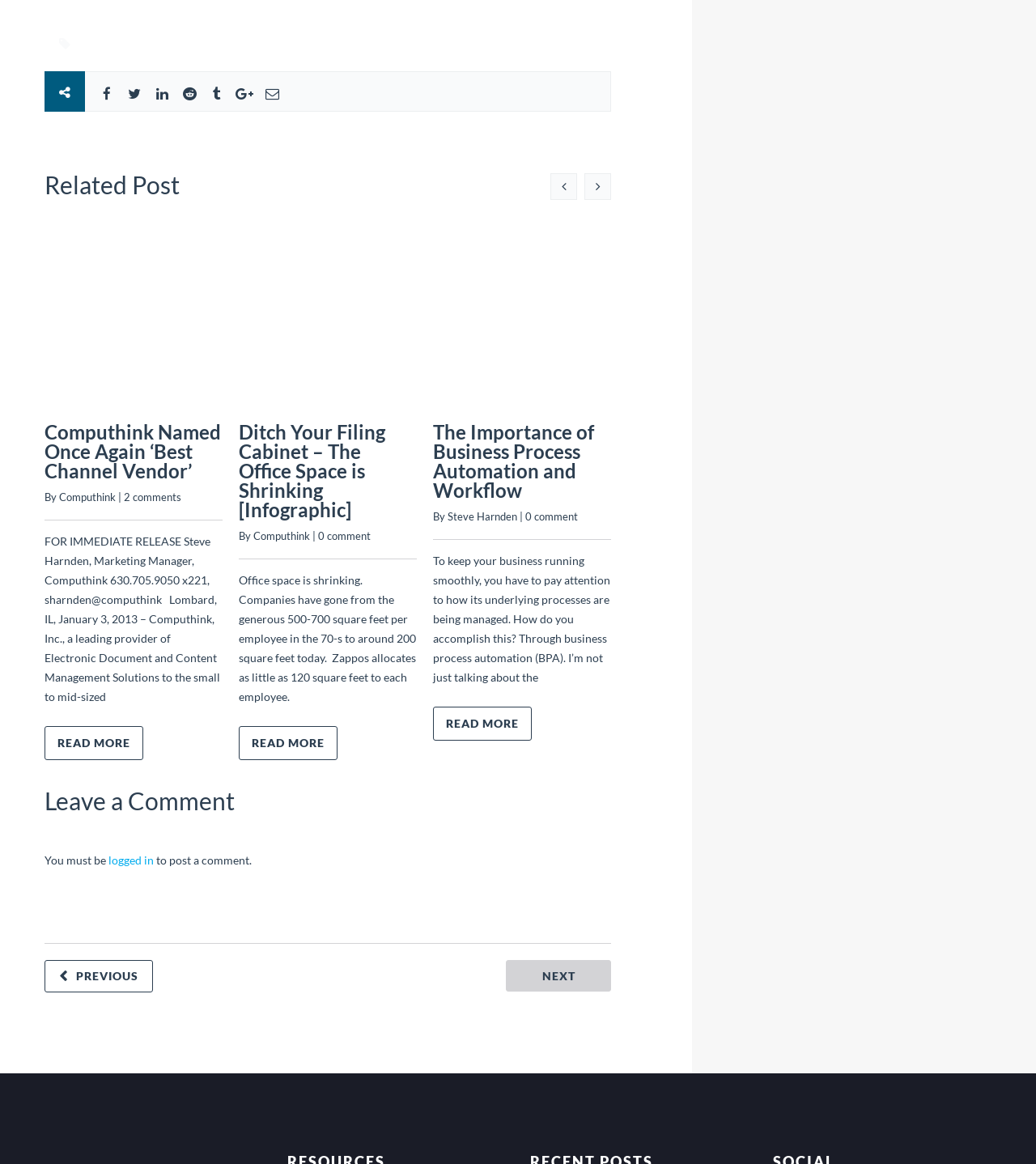Determine the bounding box coordinates of the region to click in order to accomplish the following instruction: "Click on the 'NEXT' button". Provide the coordinates as four float numbers between 0 and 1, specifically [left, top, right, bottom].

[0.488, 0.824, 0.59, 0.852]